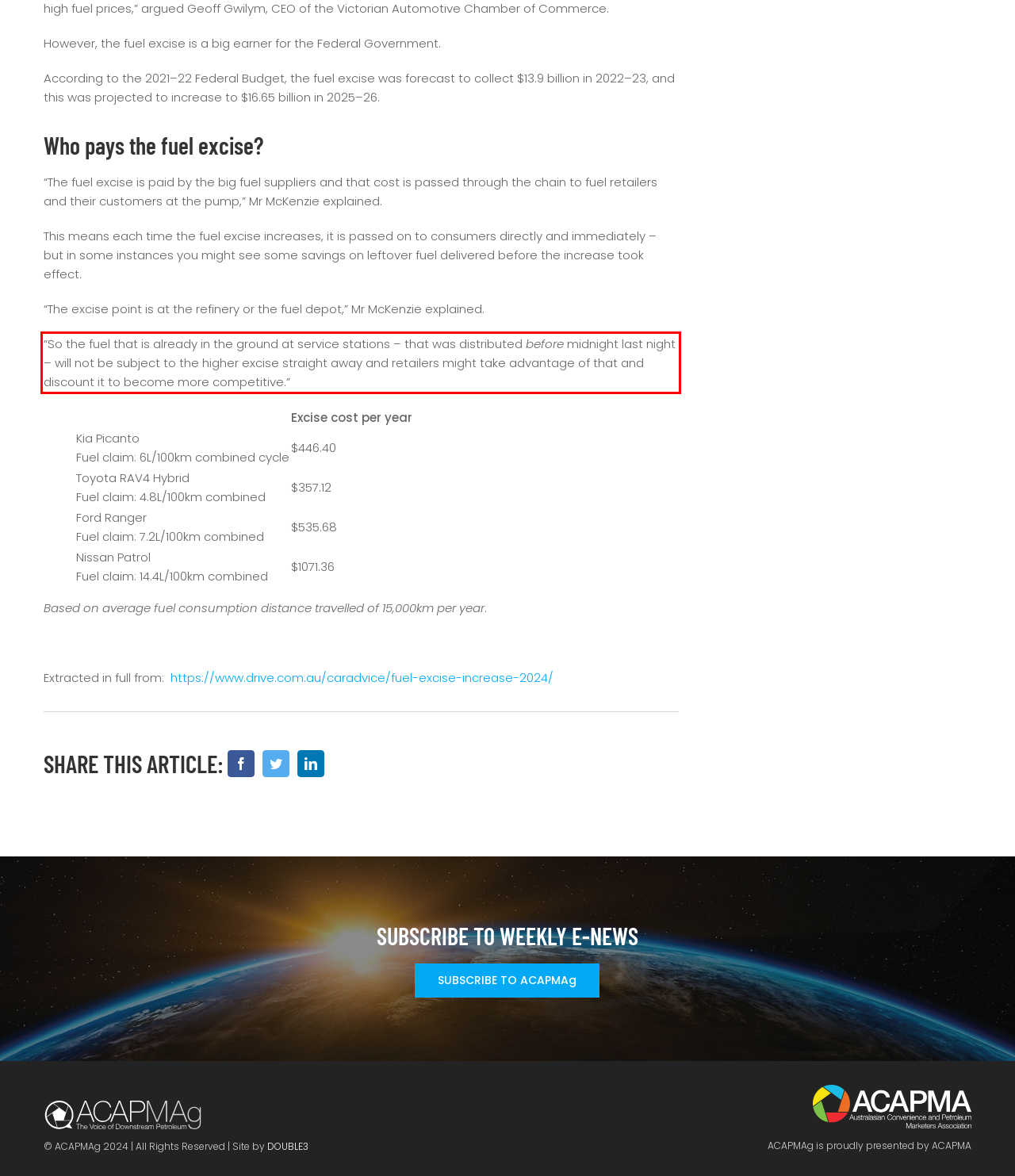You are provided with a screenshot of a webpage that includes a red bounding box. Extract and generate the text content found within the red bounding box.

“So the fuel that is already in the ground at service stations – that was distributed before midnight last night – will not be subject to the higher excise straight away and retailers might take advantage of that and discount it to become more competitive.”